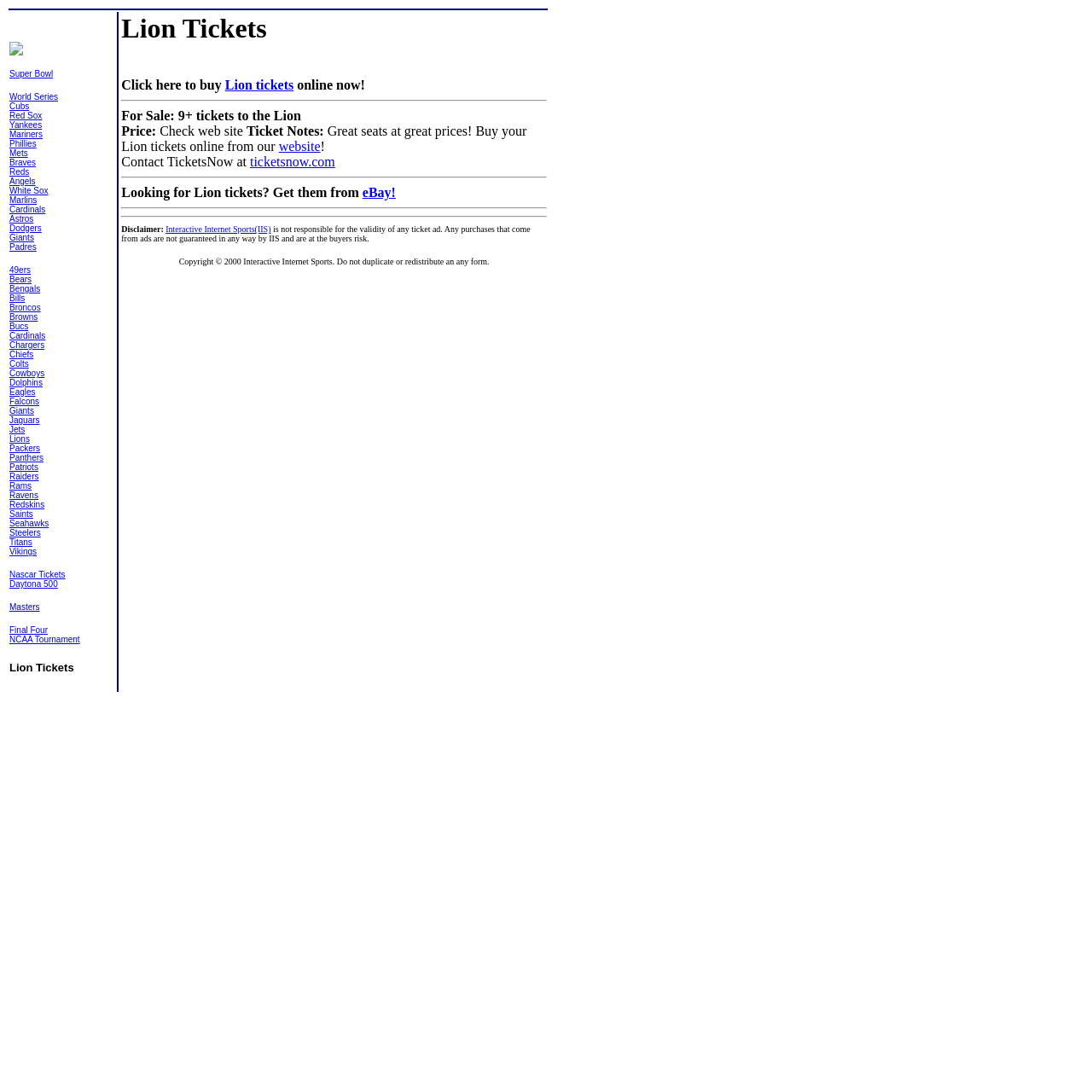How many tickets are for sale?
Refer to the image and offer an in-depth and detailed answer to the question.

According to the webpage, there are 9 or more tickets available for sale. This information is provided in the 'For Sale' section of the webpage.